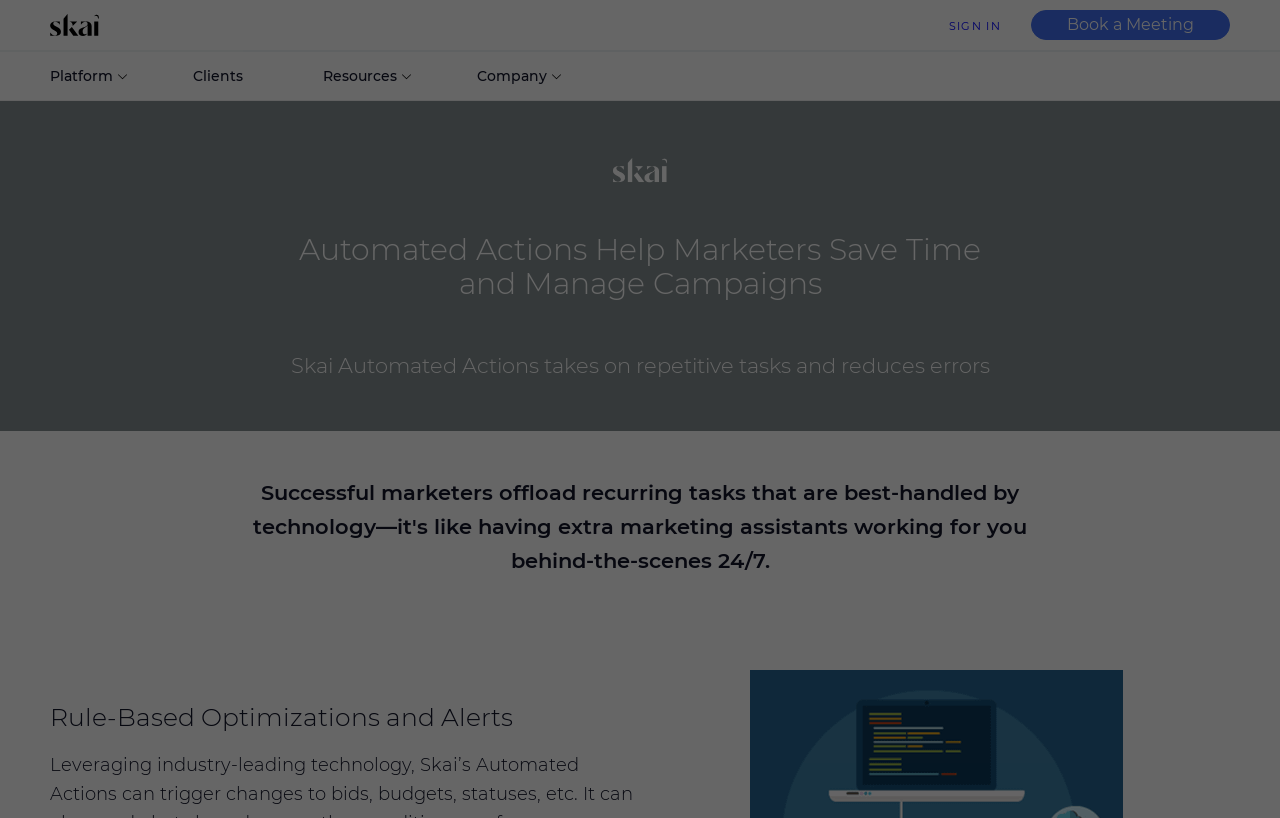What is the purpose of Skai's Automated Actions?
Please look at the screenshot and answer using one word or phrase.

Manage marketing campaigns